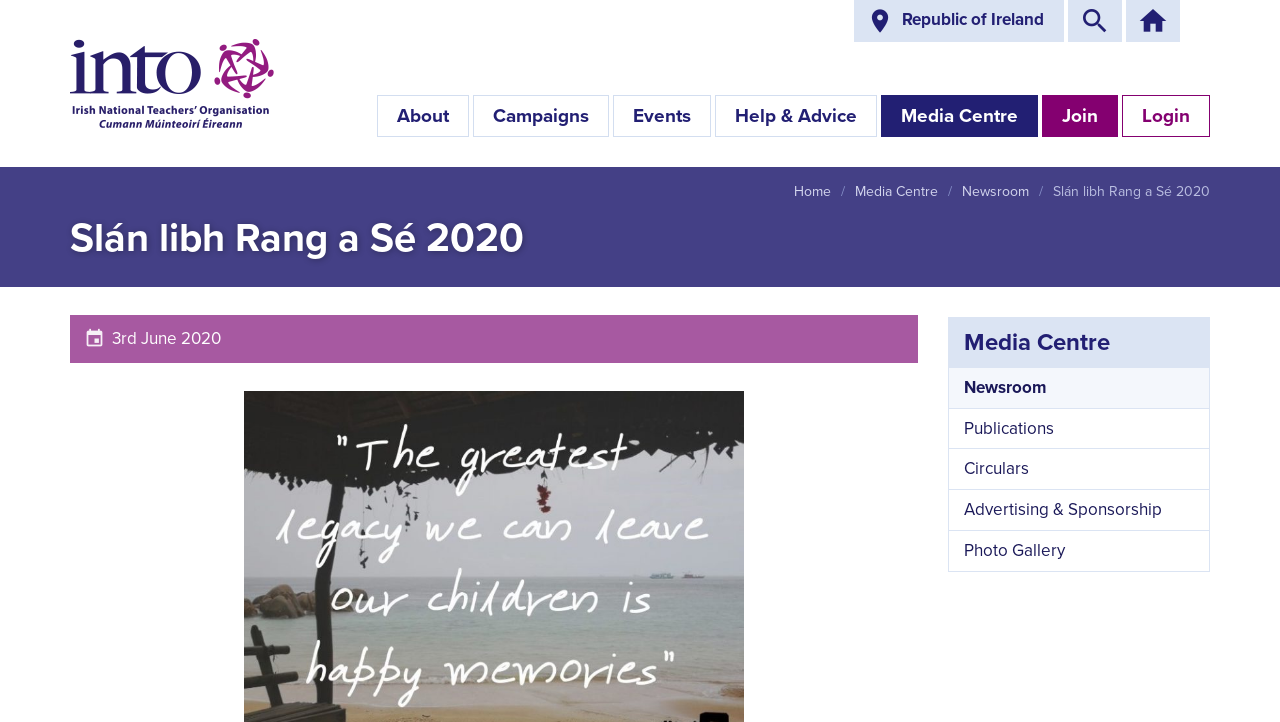Create a detailed summary of the webpage's content and design.

The webpage is about the Irish National Teachers' Organisation, with a focus on election results. At the top left, there is a logo of the organisation, accompanied by a link to the organisation's homepage. To the right of the logo, there are several flags representing different languages, including the Republic of Ireland.

Below the logo, there is a navigation menu with links to various sections of the website, including "About", "Campaigns", "Events", "Help & Advice", "Media Centre", "Join", and "Login". 

The main content of the webpage is divided into two sections. On the left, there is a breadcrumb navigation menu showing the current page's location within the website. The breadcrumb menu includes links to "Home", "Media Centre", "Newsroom", and the current page, "Slán libh Rang a Sé 2020".

On the right, there is a heading with the title "Slán libh Rang a Sé 2020" and a subheading with the date "3rd June 2020". Below the heading, there are several links to different sections of the "Media Centre", including "Newsroom", "Publications", "Circulars", "Advertising & Sponsorship", and "Photo Gallery".